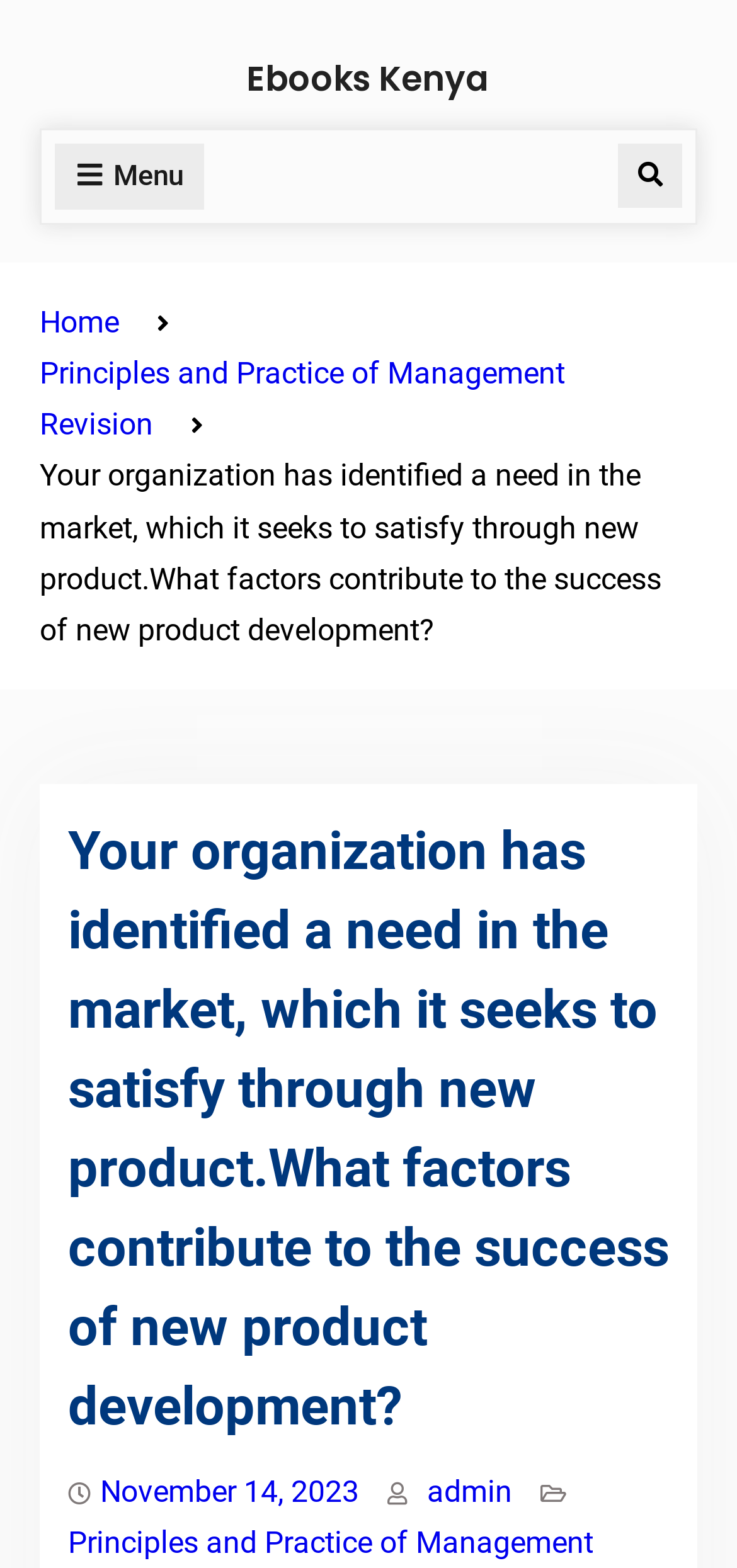Provide an in-depth description of the elements and layout of the webpage.

The webpage appears to be a blog post or article page from Ebooks Kenya. At the top, there is a menu button on the left side, represented by an icon, and a search button on the right side, represented by a magnifying glass icon. Below these buttons, there are three links: "Home", "Principles and Practice of Management Revision", and a title that matches the meta description, "Your organization has identified a need in the market, which it seeks to satisfy through new product. What factors contribute to the success of new product development?".

The main content of the page is a header section that spans almost the entire width of the page, containing the same title as above. Below this header, there is a section with two links: one showing the date "November 14, 2023", and another showing the author's name "admin".